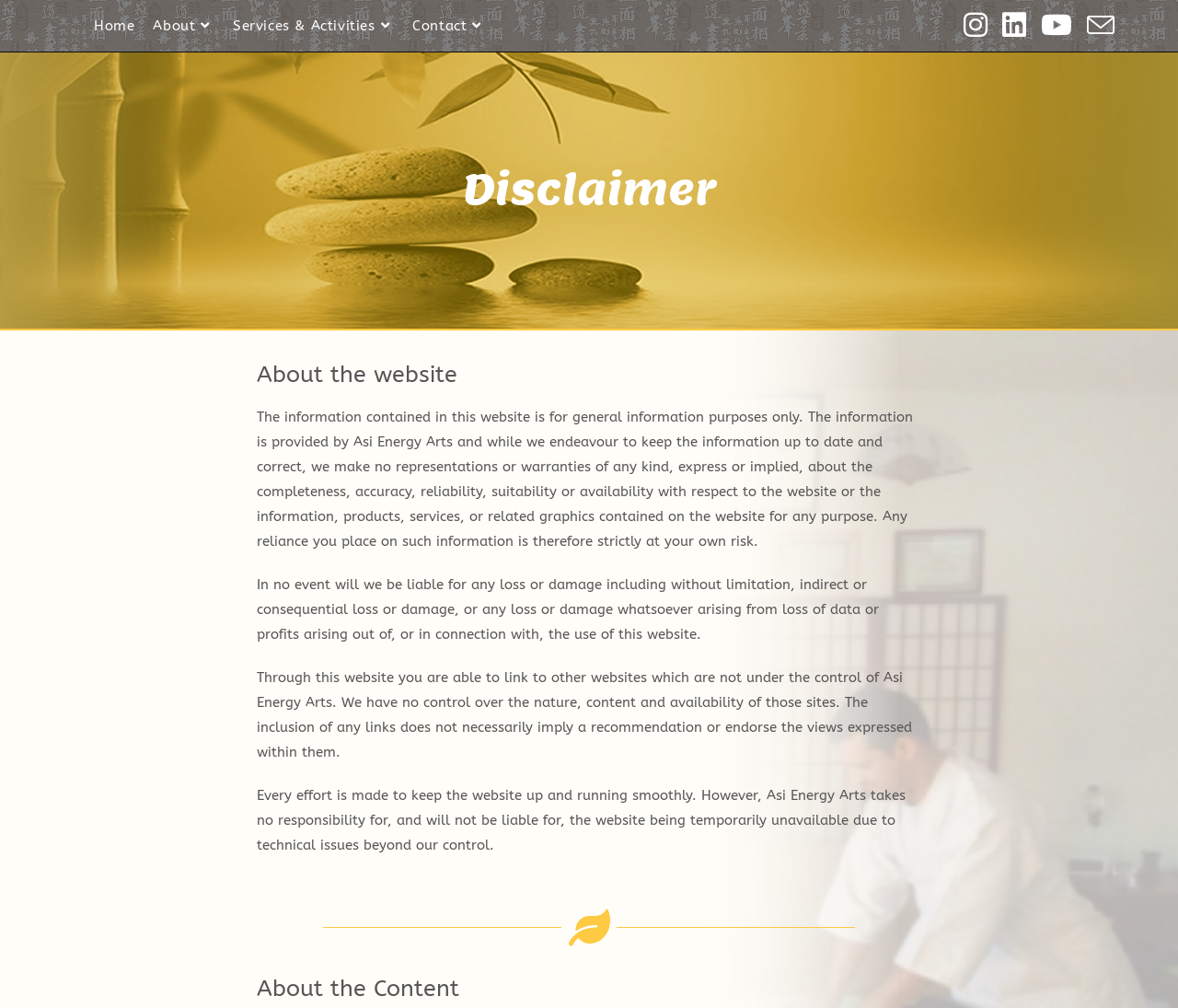Given the description of a UI element: "Services & Activities", identify the bounding box coordinates of the matching element in the webpage screenshot.

[0.19, 0.007, 0.342, 0.044]